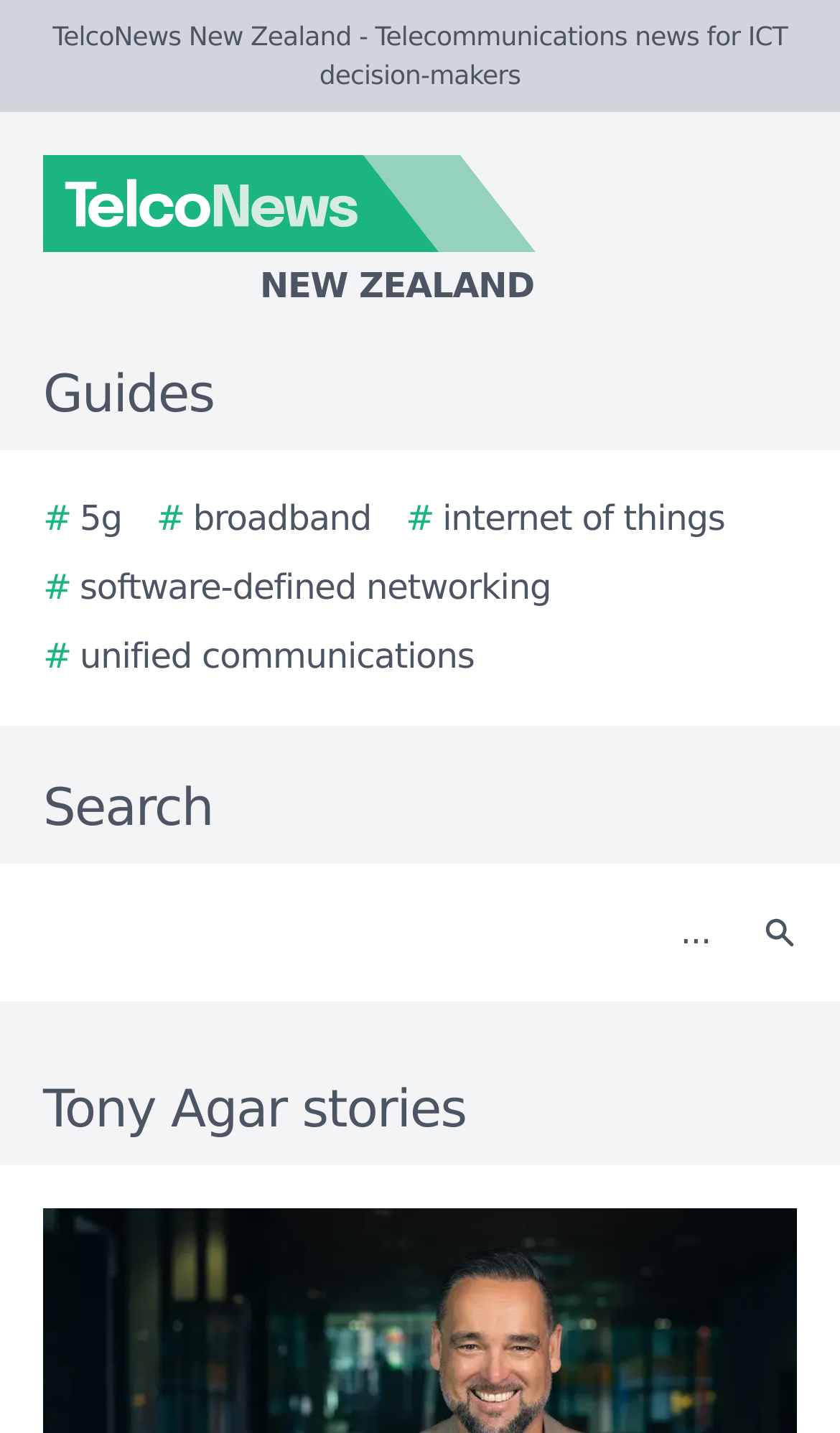Find the bounding box coordinates of the clickable element required to execute the following instruction: "Click the Search button". Provide the coordinates as four float numbers between 0 and 1, i.e., [left, top, right, bottom].

[0.877, 0.615, 0.979, 0.687]